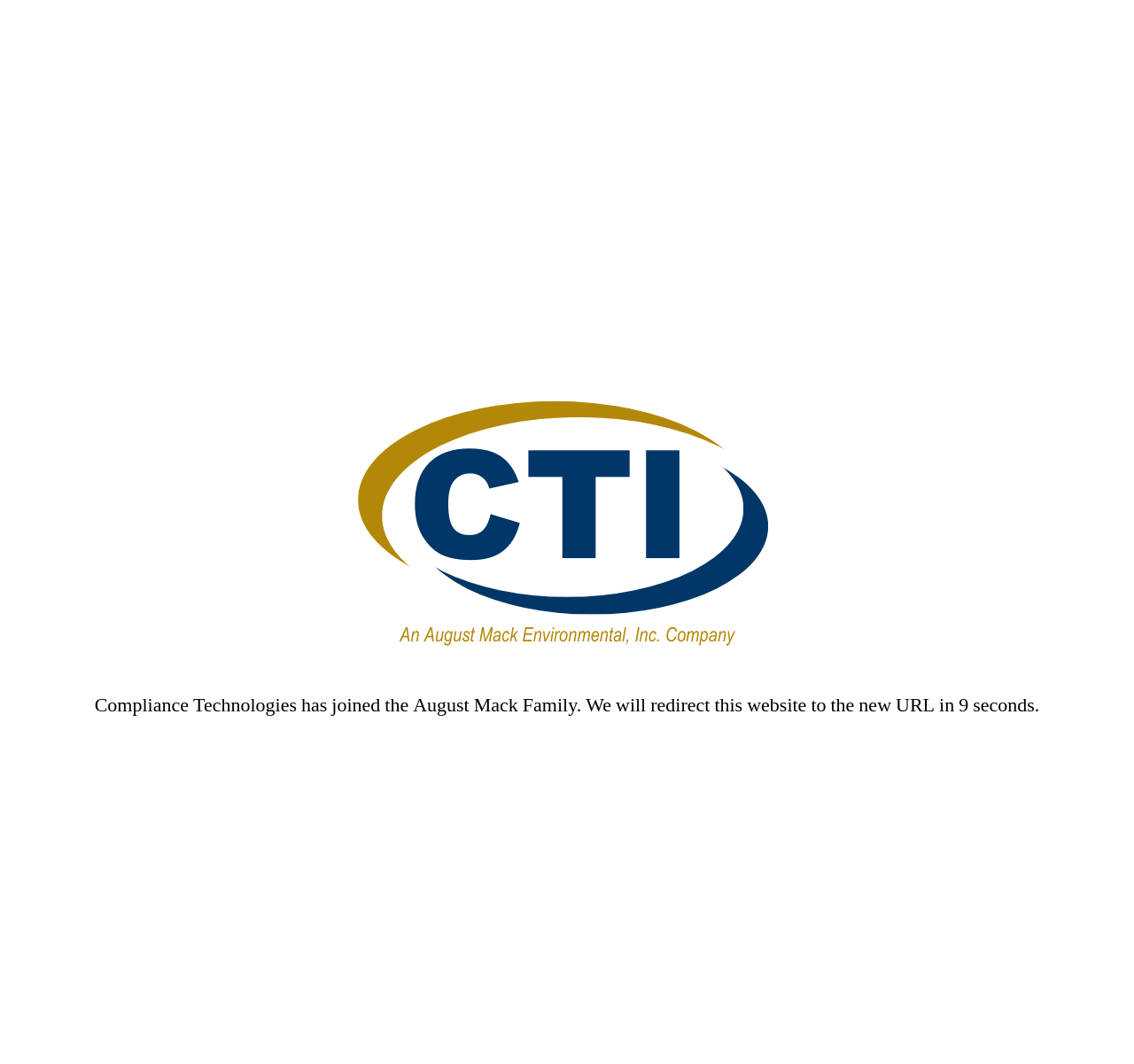Please provide a brief answer to the question using only one word or phrase: 
What is the company name mentioned on the webpage?

Compliance Technologies